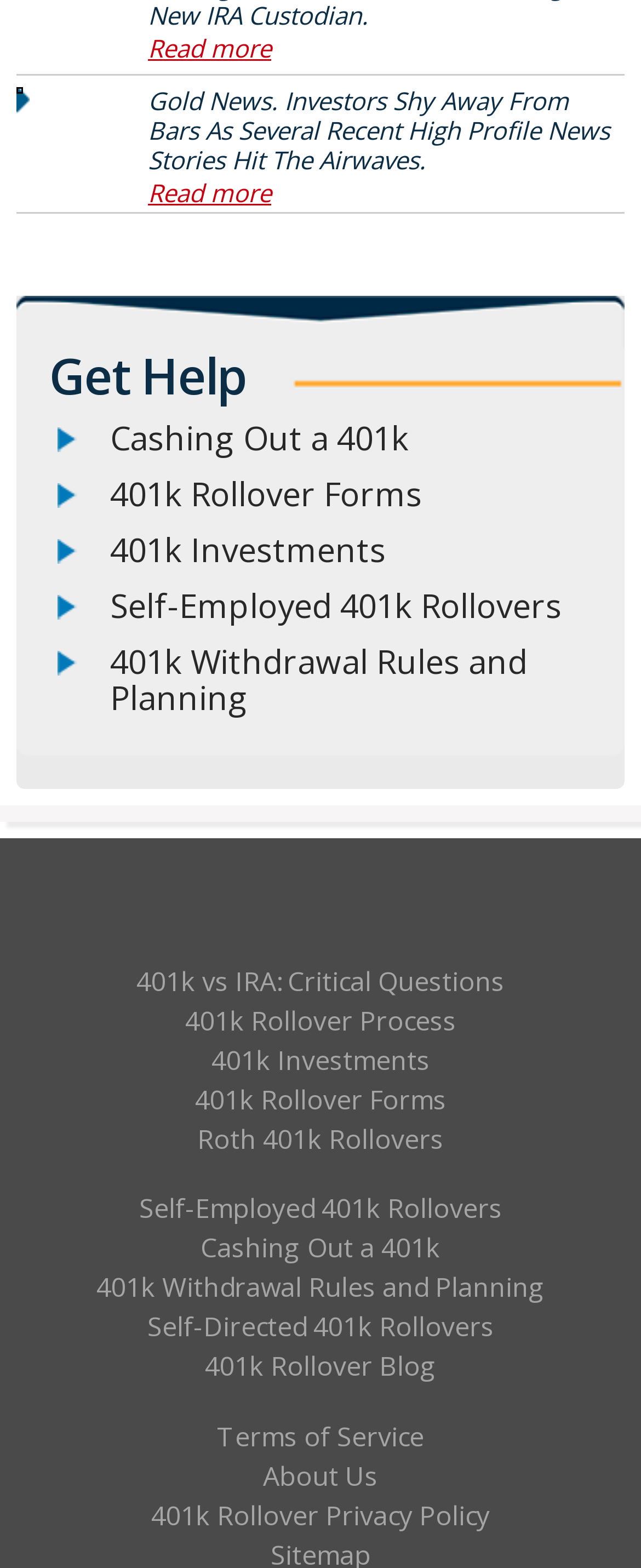Given the element description "Cashing Out a 401k" in the screenshot, predict the bounding box coordinates of that UI element.

[0.313, 0.784, 0.687, 0.807]